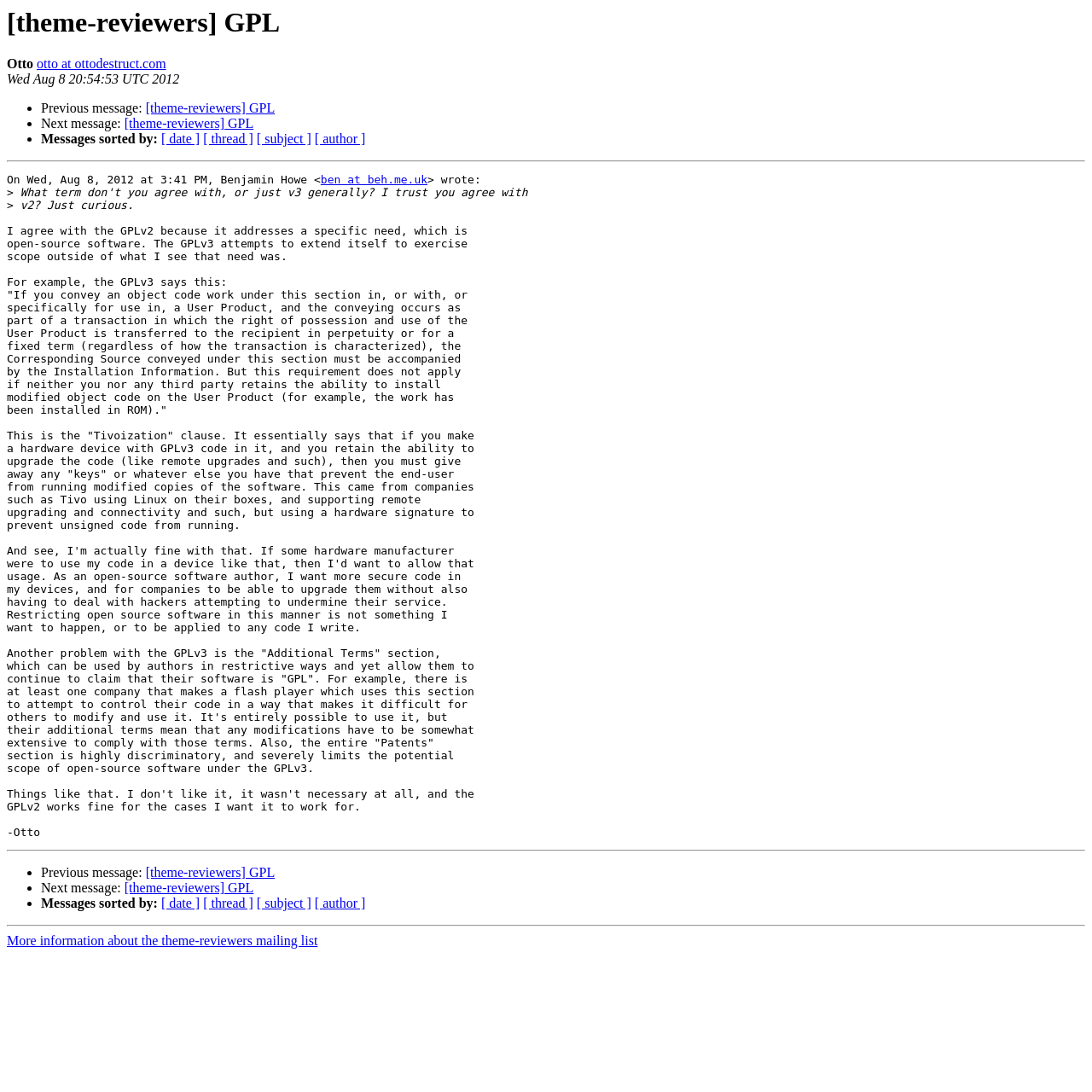Find the bounding box of the UI element described as follows: "ben at beh.me.uk".

[0.294, 0.159, 0.391, 0.171]